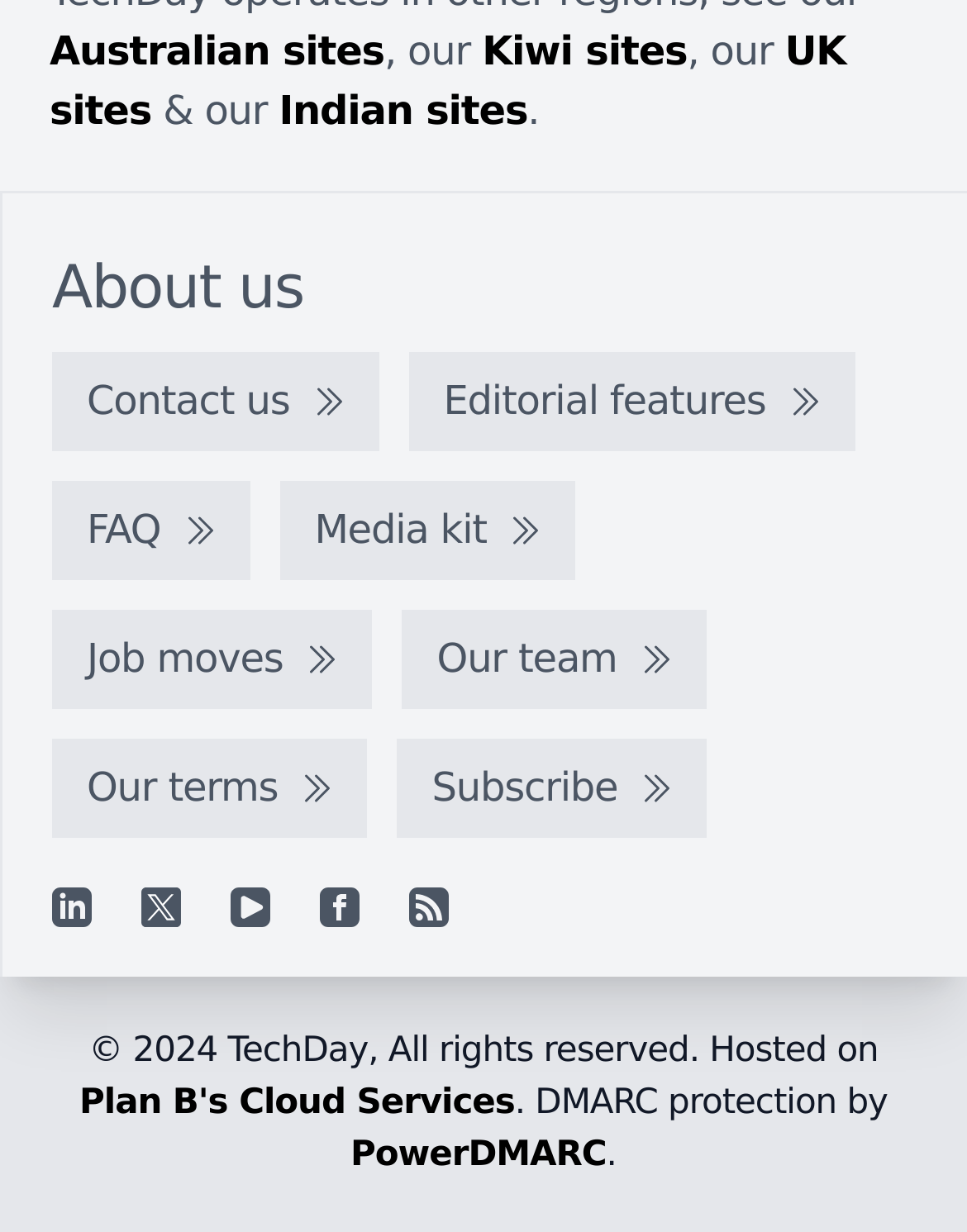Given the description of a UI element: "Plan B's Cloud Services", identify the bounding box coordinates of the matching element in the webpage screenshot.

[0.082, 0.88, 0.532, 0.912]